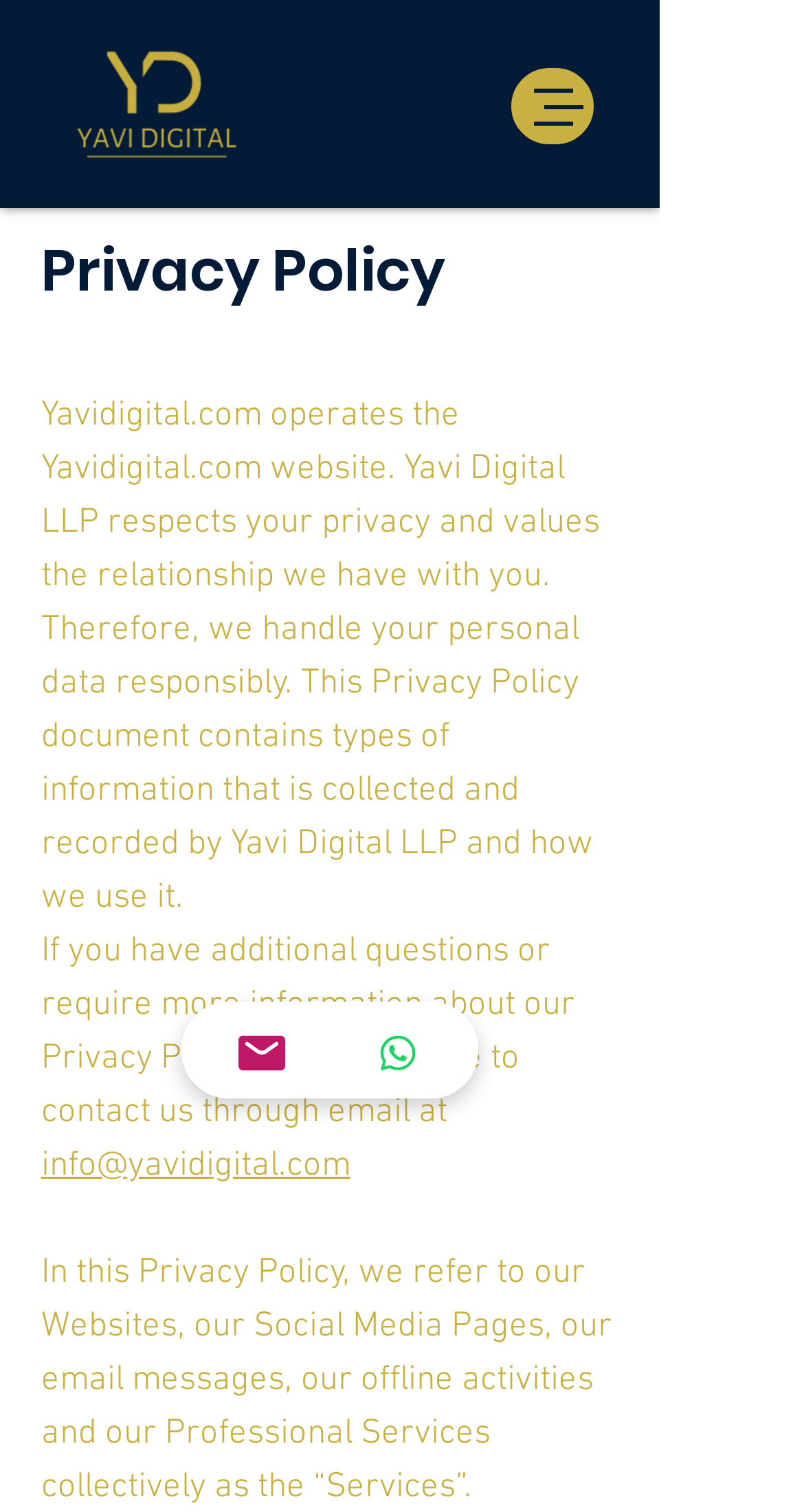Given the description "WhatsApp", provide the bounding box coordinates of the corresponding UI element.

[0.41, 0.662, 0.595, 0.726]